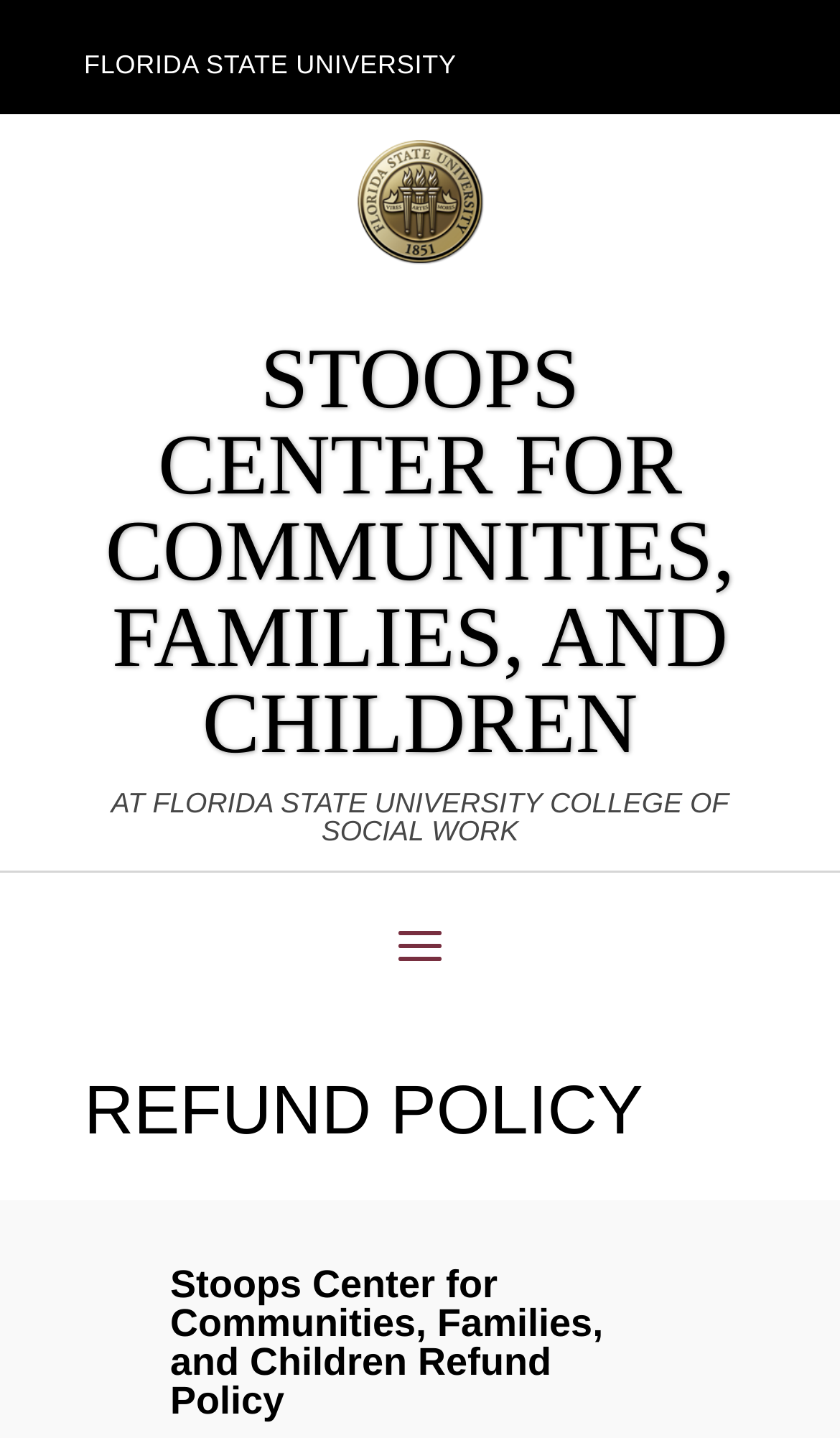What is the college of the university?
Based on the visual, give a brief answer using one word or a short phrase.

College of Social Work